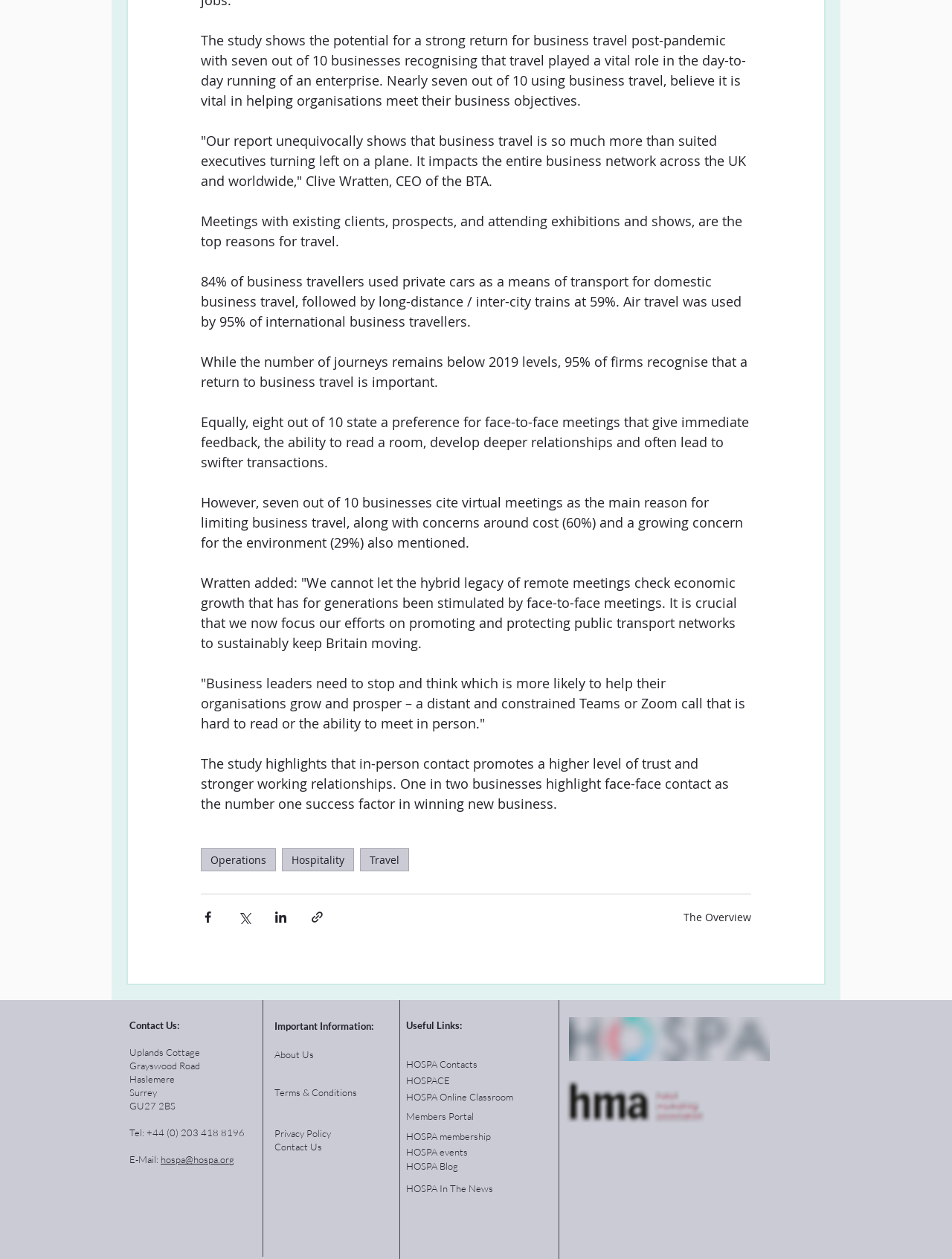Locate the coordinates of the bounding box for the clickable region that fulfills this instruction: "Contact us via email".

[0.169, 0.916, 0.246, 0.926]